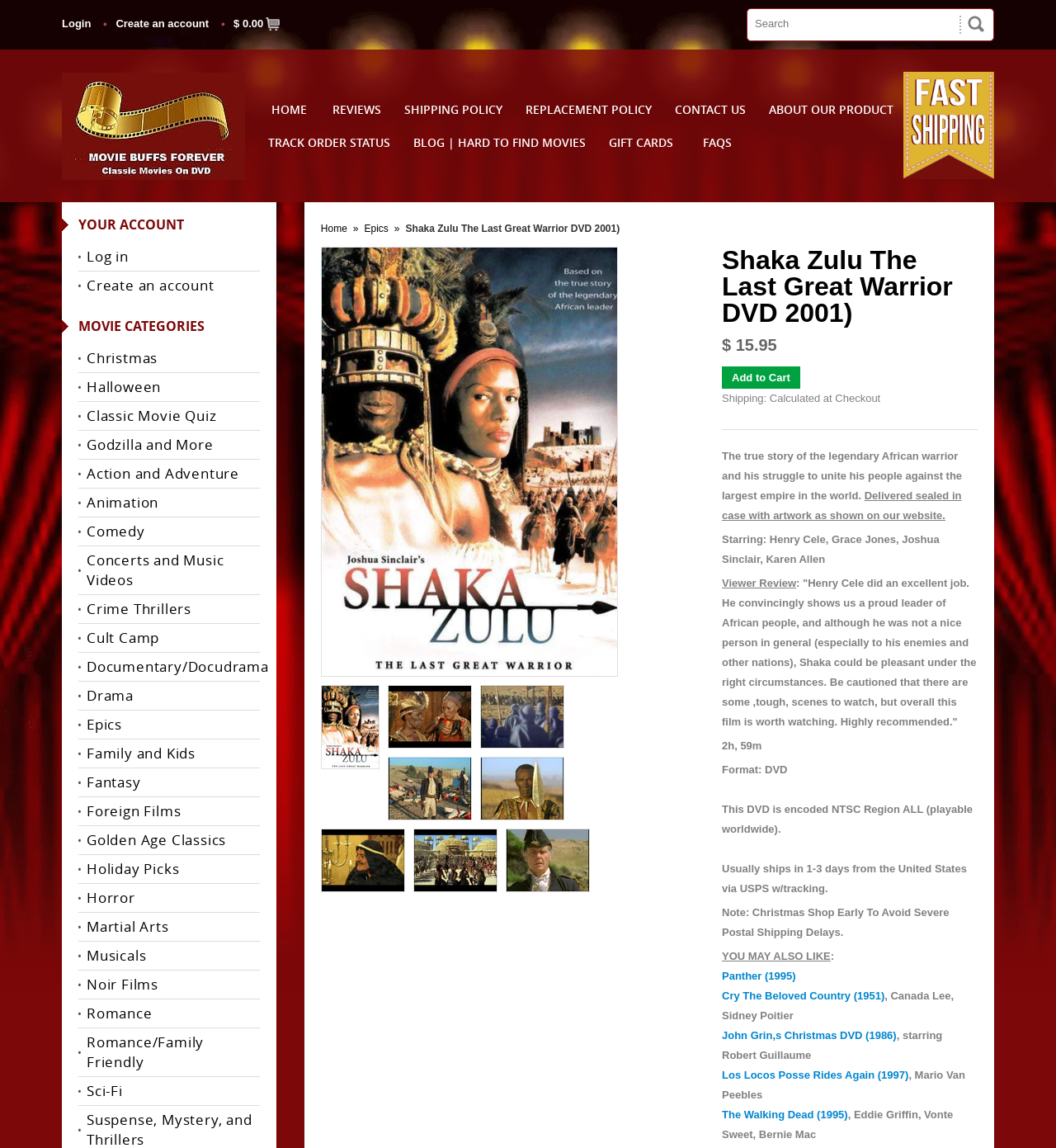How much does the DVD cost?
Refer to the screenshot and deliver a thorough answer to the question presented.

I found the answer by looking at the price listed on the page, which is '$ 15.95'. This price is displayed prominently below the title of the movie.